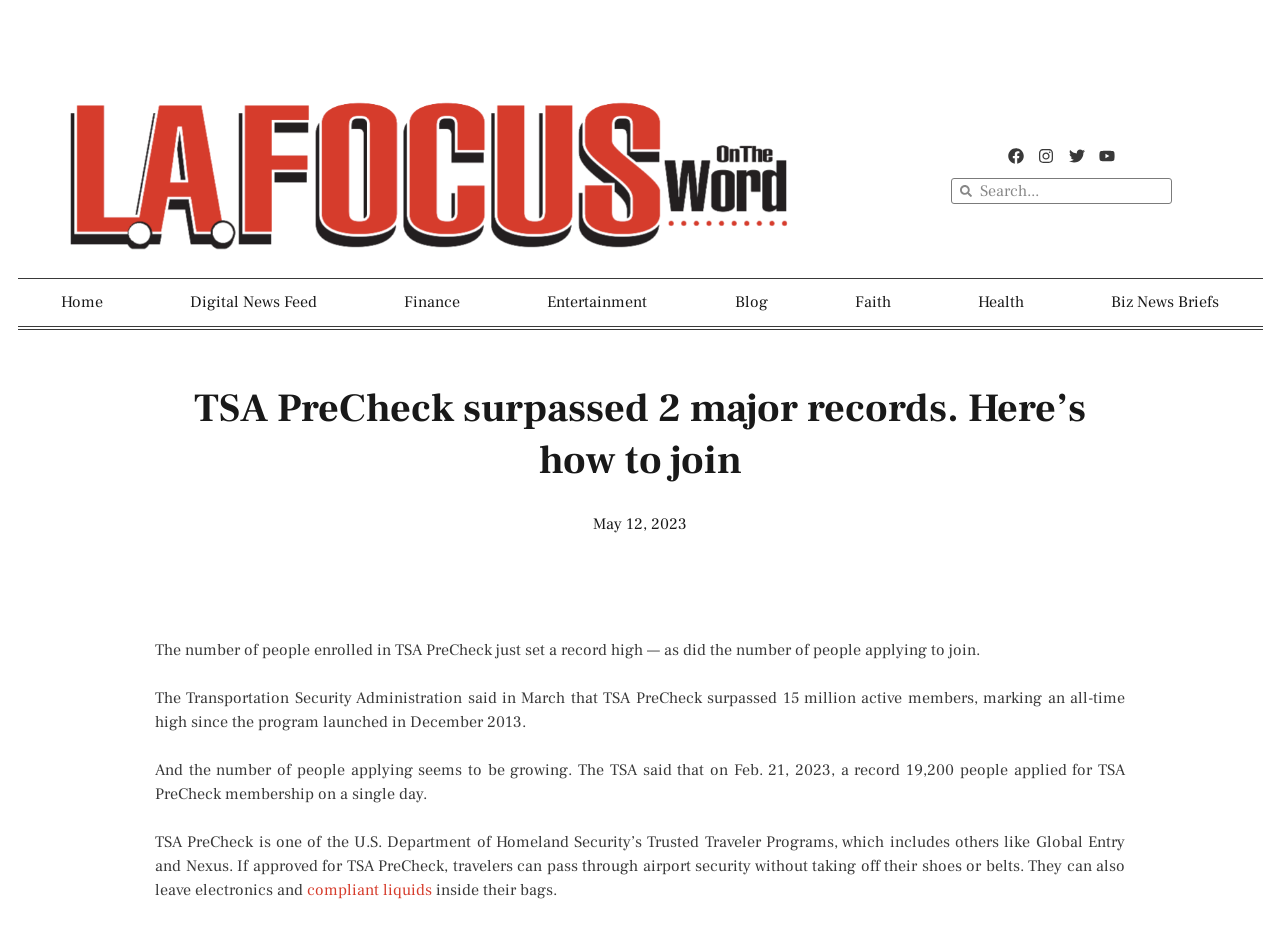Could you highlight the region that needs to be clicked to execute the instruction: "Go to Home page"?

[0.014, 0.301, 0.115, 0.351]